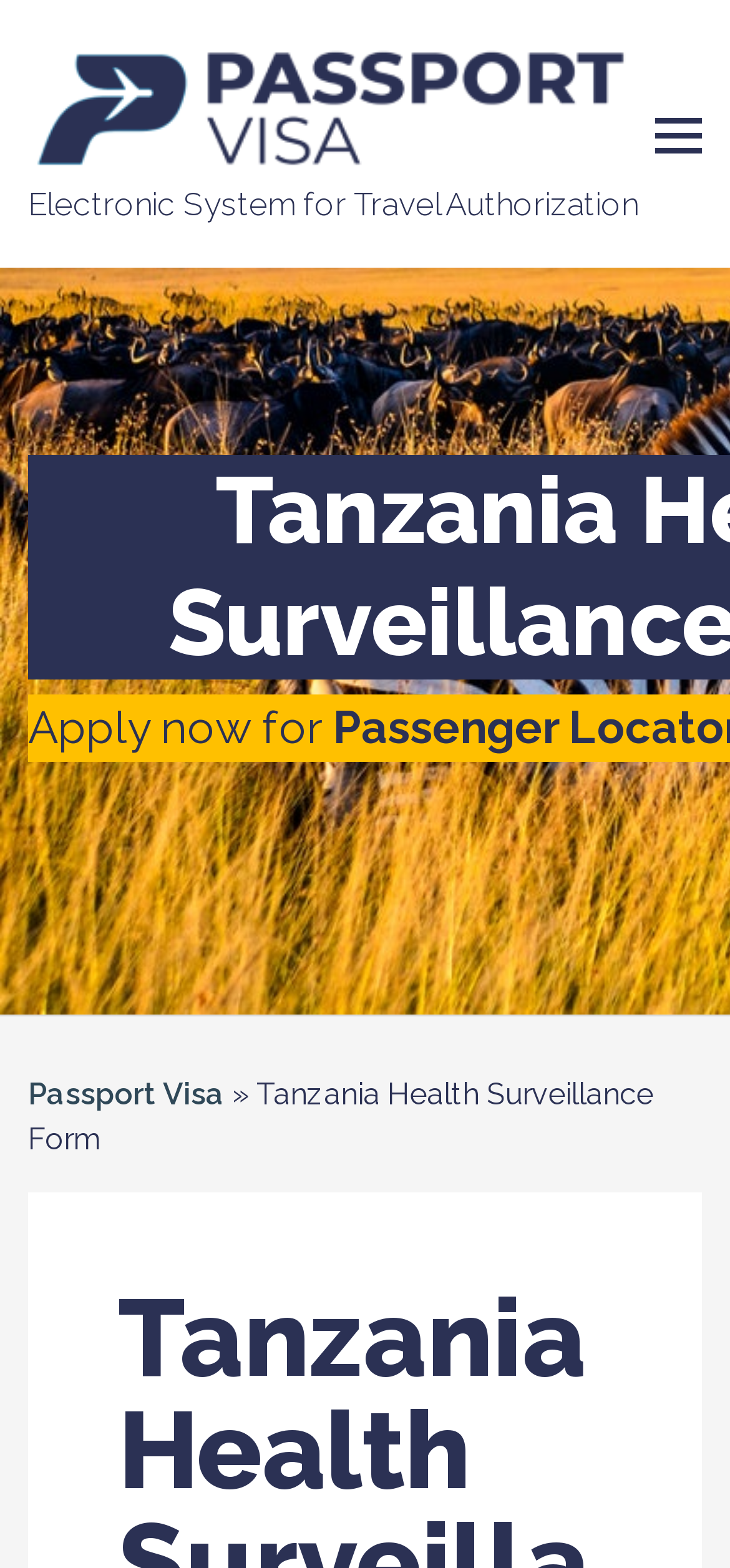How many sections are on this webpage?
Please look at the screenshot and answer using one word or phrase.

At least 2